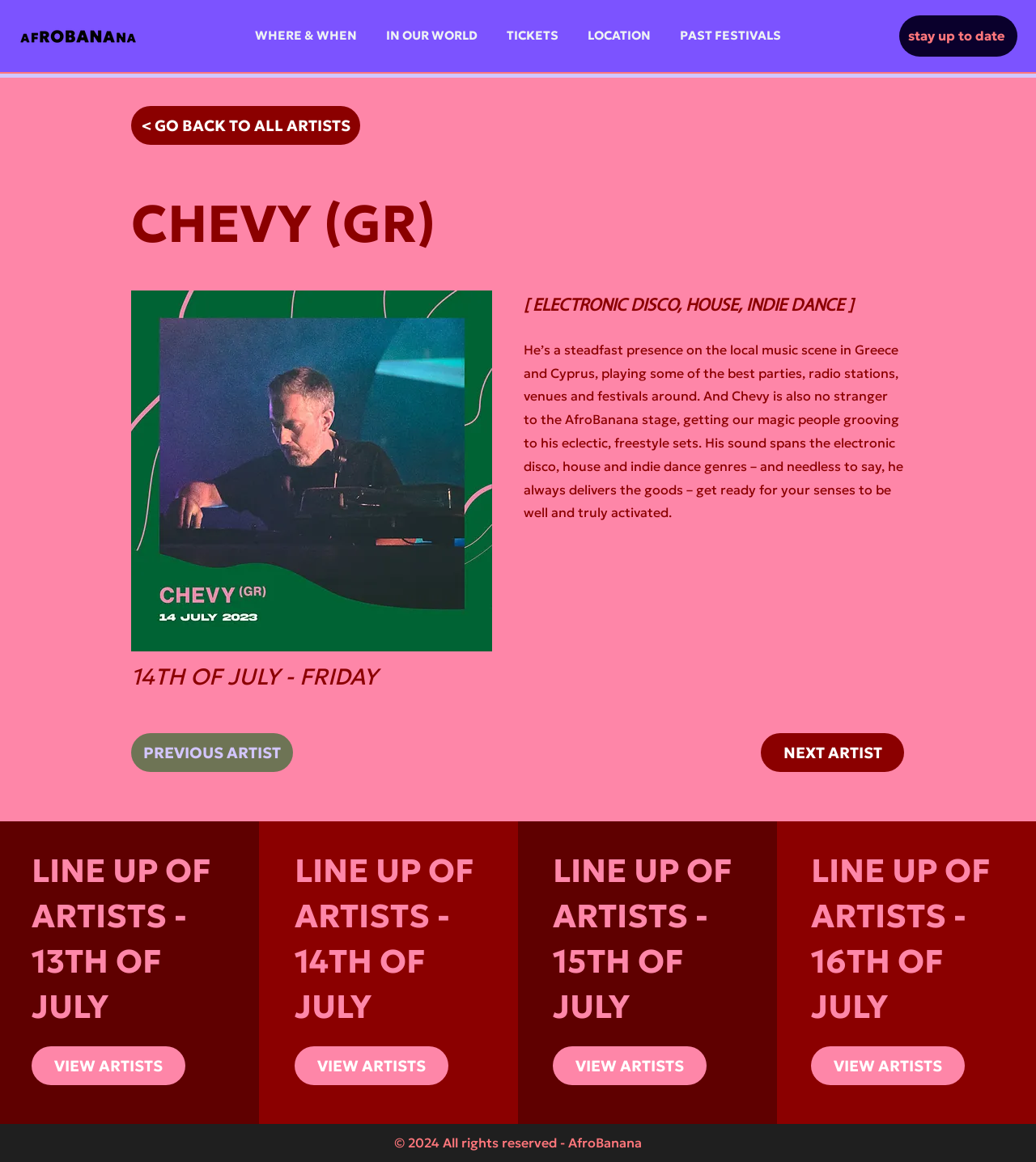Specify the bounding box coordinates of the element's region that should be clicked to achieve the following instruction: "view past festivals". The bounding box coordinates consist of four float numbers between 0 and 1, in the format [left, top, right, bottom].

[0.642, 0.013, 0.767, 0.048]